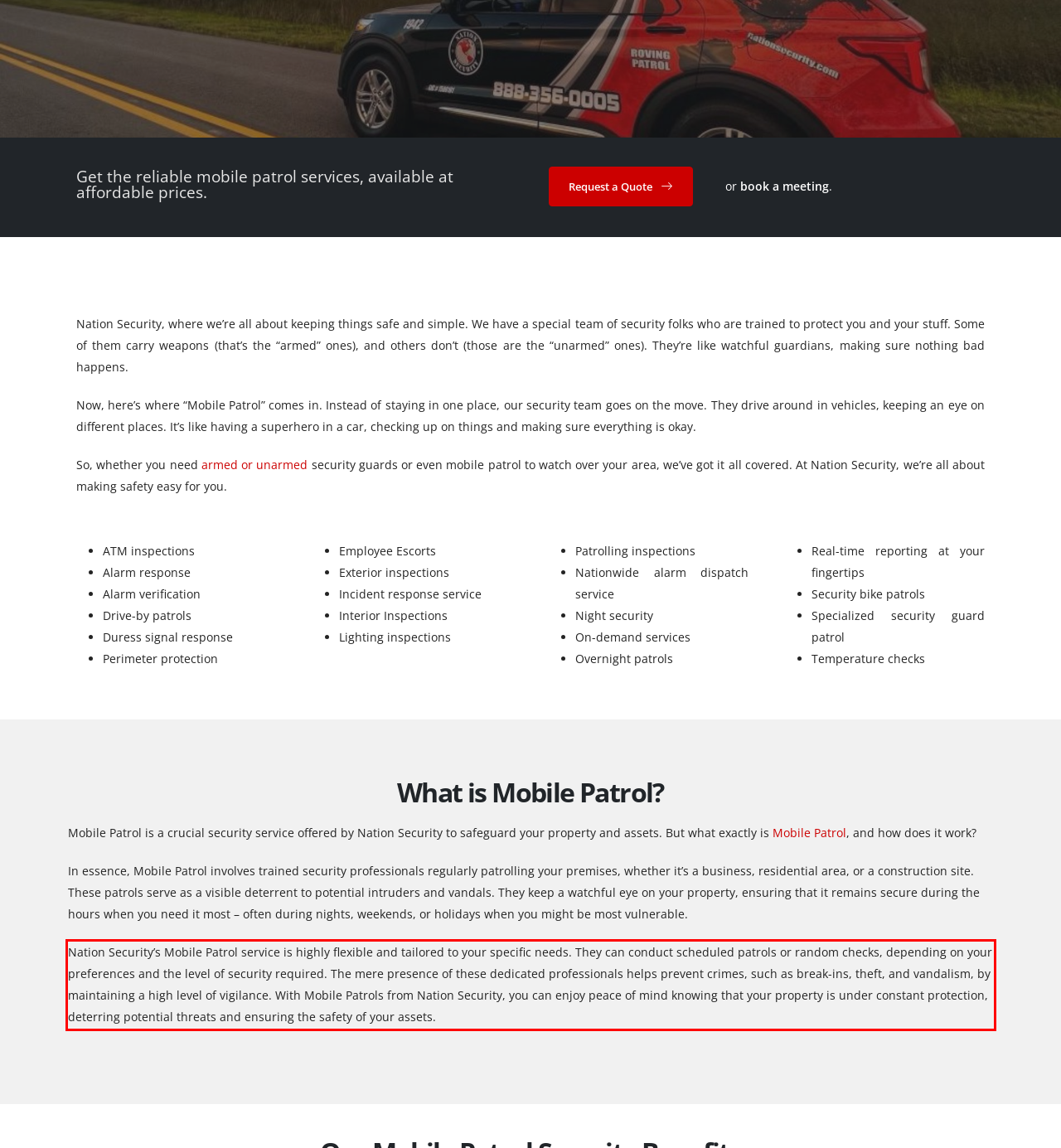Within the provided webpage screenshot, find the red rectangle bounding box and perform OCR to obtain the text content.

Nation Security’s Mobile Patrol service is highly flexible and tailored to your specific needs. They can conduct scheduled patrols or random checks, depending on your preferences and the level of security required. The mere presence of these dedicated professionals helps prevent crimes, such as break-ins, theft, and vandalism, by maintaining a high level of vigilance. With Mobile Patrols from Nation Security, you can enjoy peace of mind knowing that your property is under constant protection, deterring potential threats and ensuring the safety of your assets.